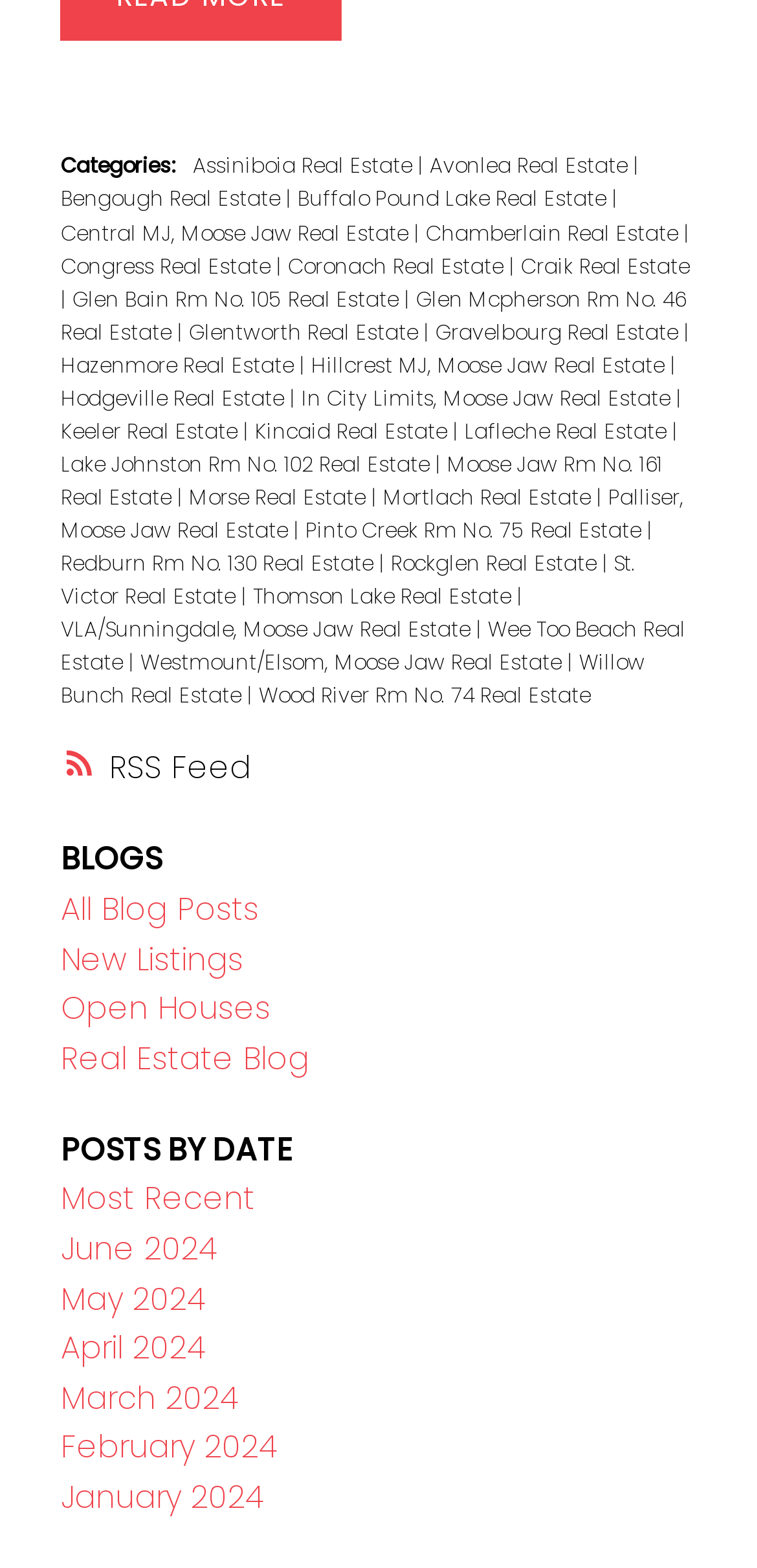Given the element description: "Sign up here", predict the bounding box coordinates of this UI element. The coordinates must be four float numbers between 0 and 1, given as [left, top, right, bottom].

None